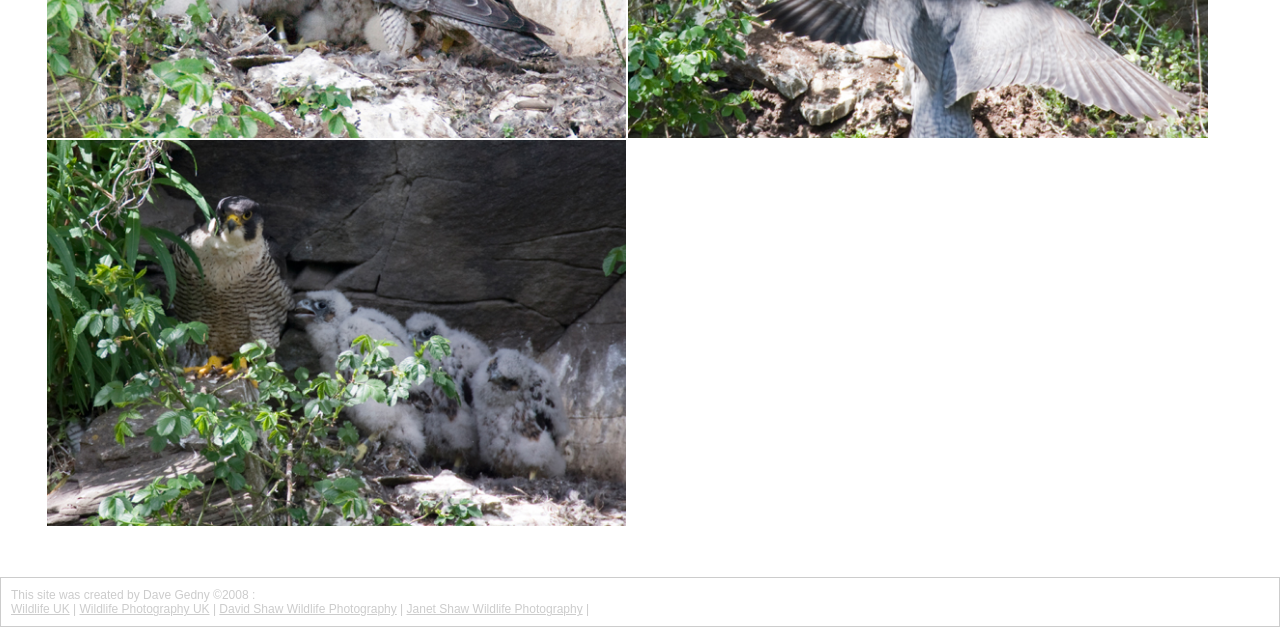Use the information in the screenshot to answer the question comprehensively: How many vertical separators are at the bottom of the page?

I counted the number of vertical separators (represented by '|') at the bottom of the page, which are three.